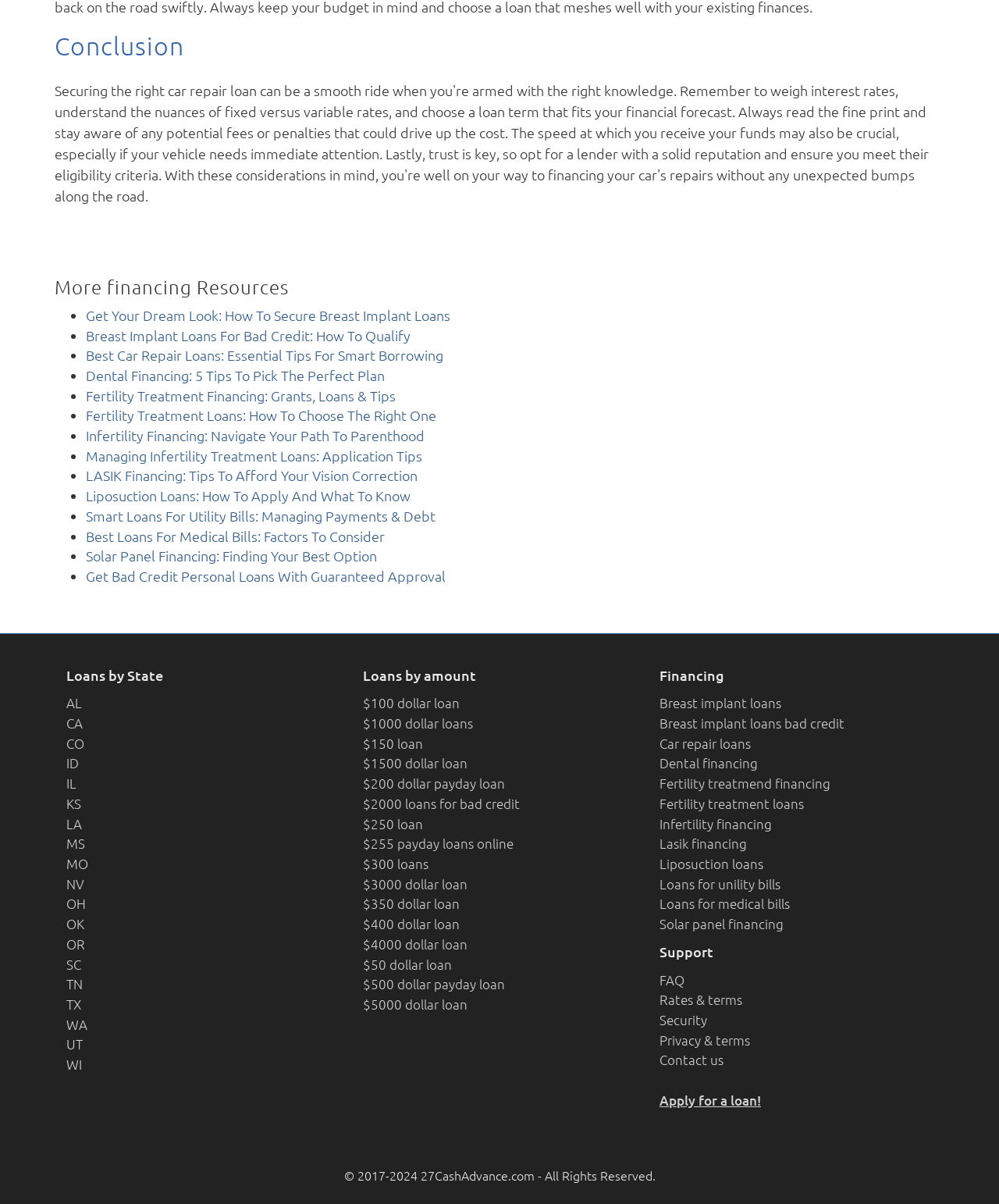Kindly determine the bounding box coordinates of the area that needs to be clicked to fulfill this instruction: "Click on 'Get Your Dream Look: How To Secure Breast Implant Loans'".

[0.086, 0.254, 0.451, 0.269]